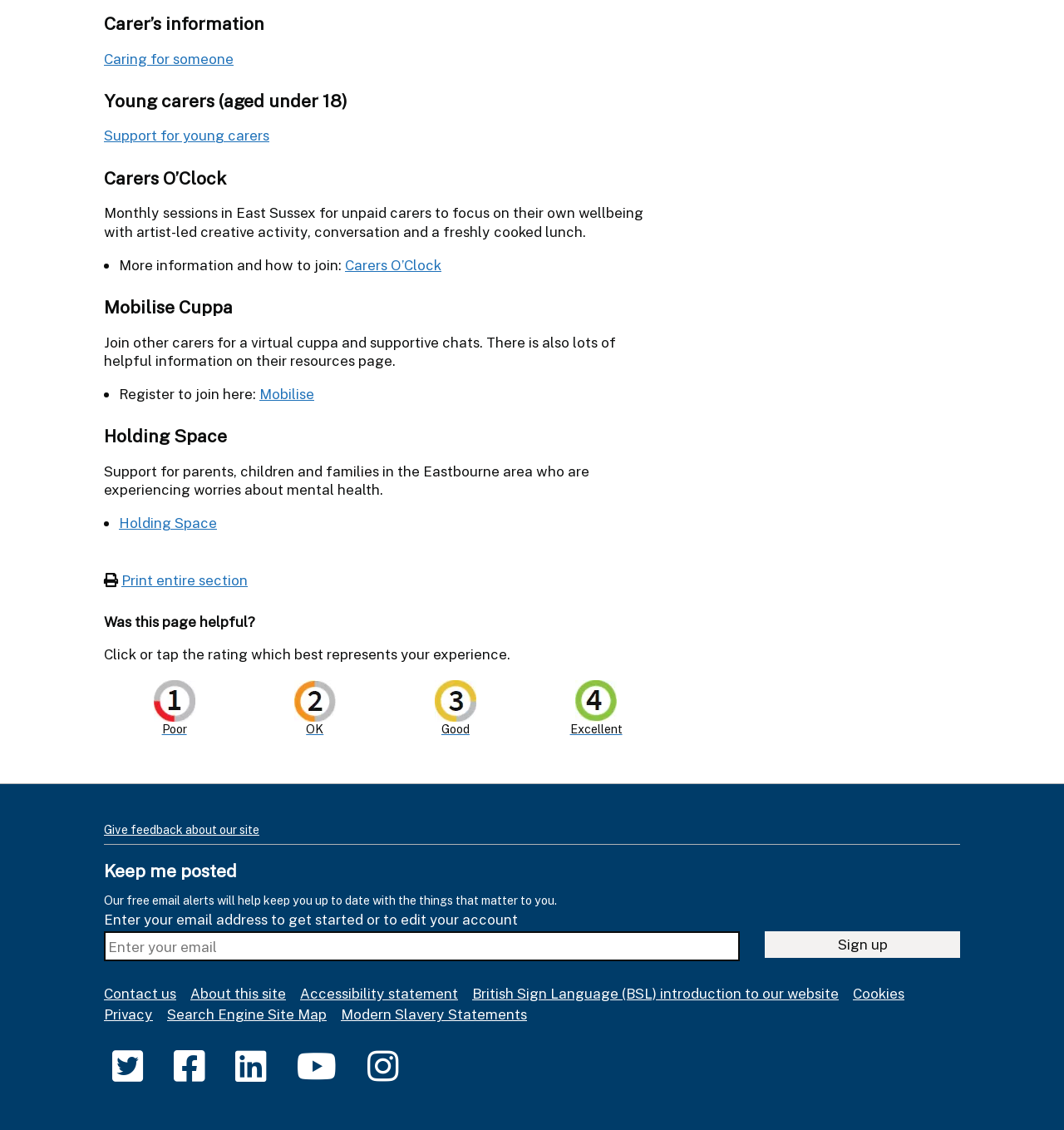Identify the bounding box coordinates for the region to click in order to carry out this instruction: "Click on 'Caring for someone'". Provide the coordinates using four float numbers between 0 and 1, formatted as [left, top, right, bottom].

[0.098, 0.044, 0.22, 0.059]